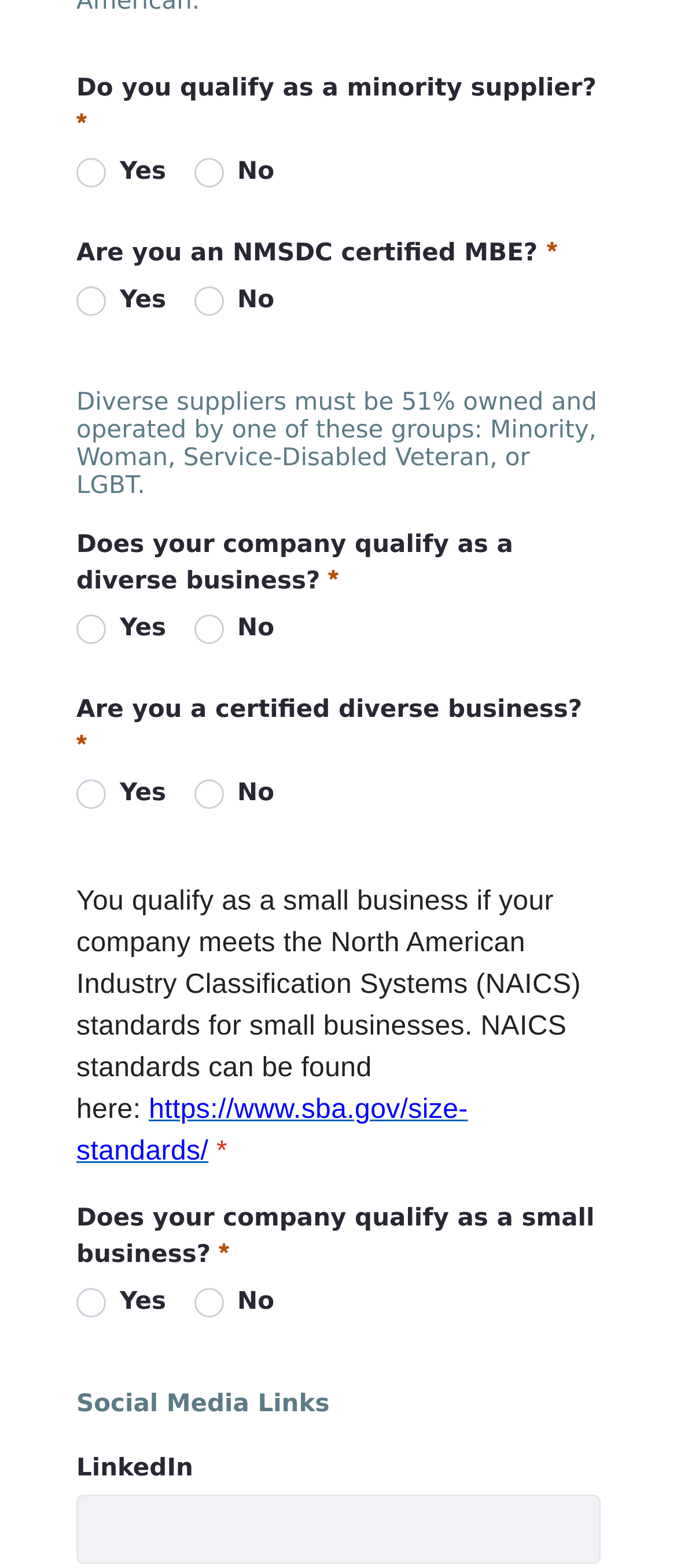Identify the bounding box coordinates of the area you need to click to perform the following instruction: "Check if your company qualifies as a diverse business".

[0.113, 0.392, 0.156, 0.411]